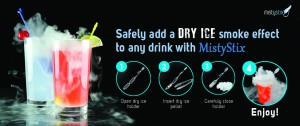How many drinks are featured in the image?
From the details in the image, answer the question comprehensively.

The visual features two colorful drinks, one clear and the other deep red, both topped with garnishes like cherries and lime slices, showcasing the magical atmosphere that Mistystix can create.